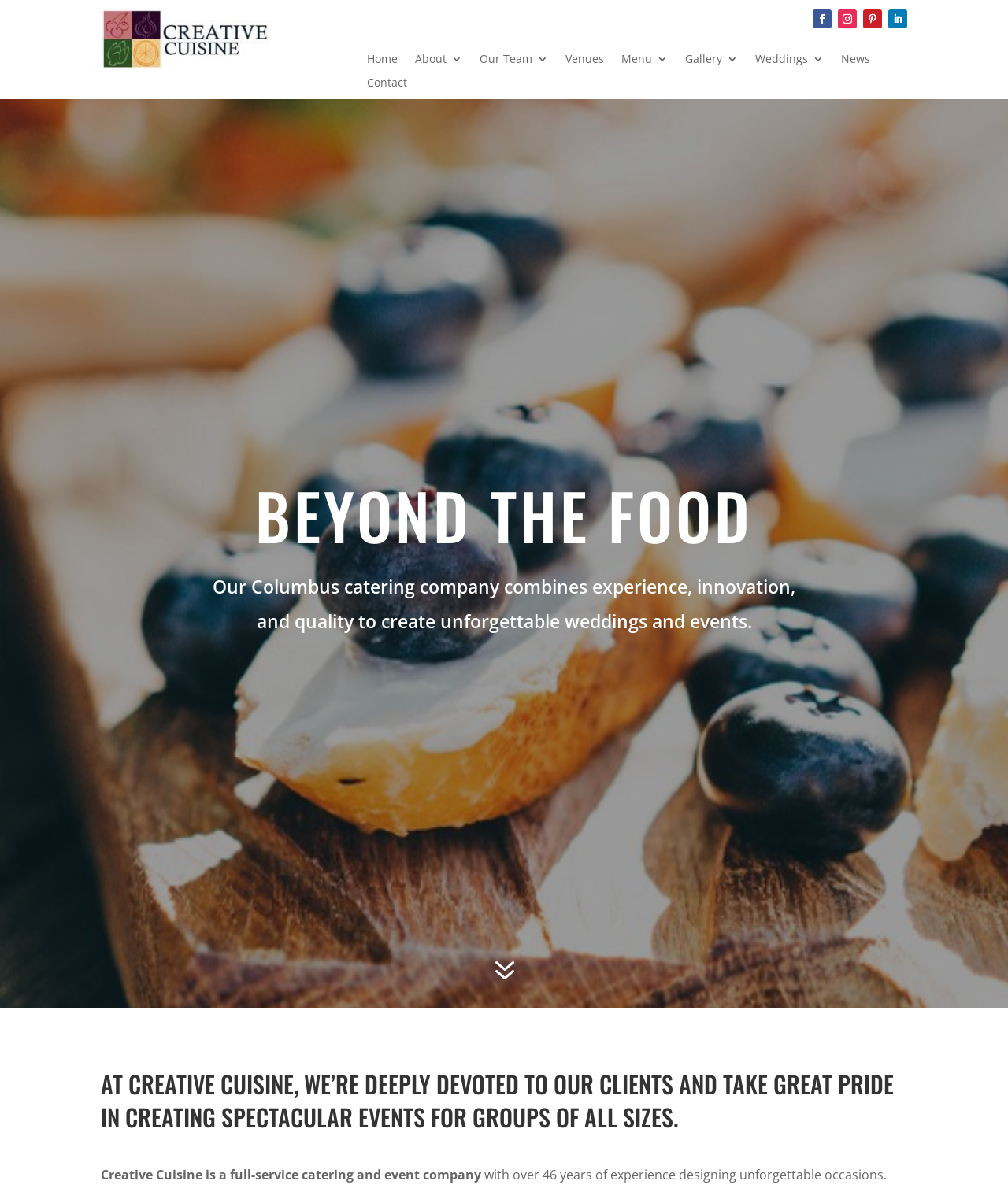Can you find the bounding box coordinates for the element that needs to be clicked to execute this instruction: "Learn more about the company"? The coordinates should be given as four float numbers between 0 and 1, i.e., [left, top, right, bottom].

[0.211, 0.482, 0.789, 0.532]